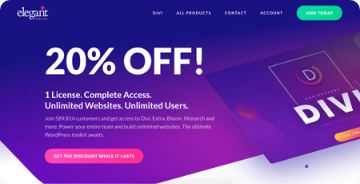Give a meticulous account of what the image depicts.

The image prominently features a vibrant promotional banner offering a 20% discount on the Divi WordPress Theme, highlighted with an eye-catching gradient background of deep purple. The text emphasizes the value of a single license providing complete access to create unlimited websites for unlimited users. It appeals directly to potential customers, mentioning that over 589,814 others have already taken advantage of the service. The call-to-action urges viewers to "GET THE DISCOUNT WHILE IT LASTS," enticing them to participate in the deal. Additionally, there are options to explore the various products and features of the Elegant Themes platform, inviting visitors to act immediately on this limited-time offer.